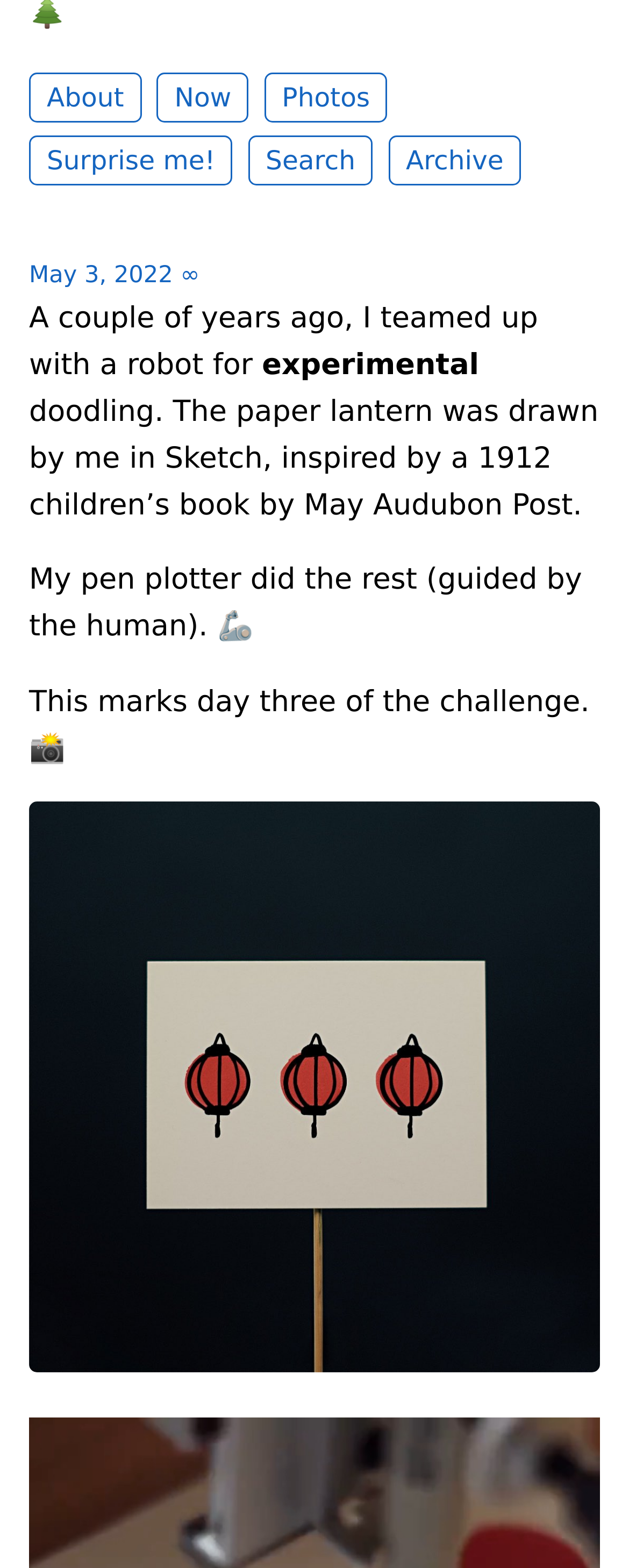Find the coordinates for the bounding box of the element with this description: "May 3, 2022 ∞".

[0.046, 0.167, 0.318, 0.184]